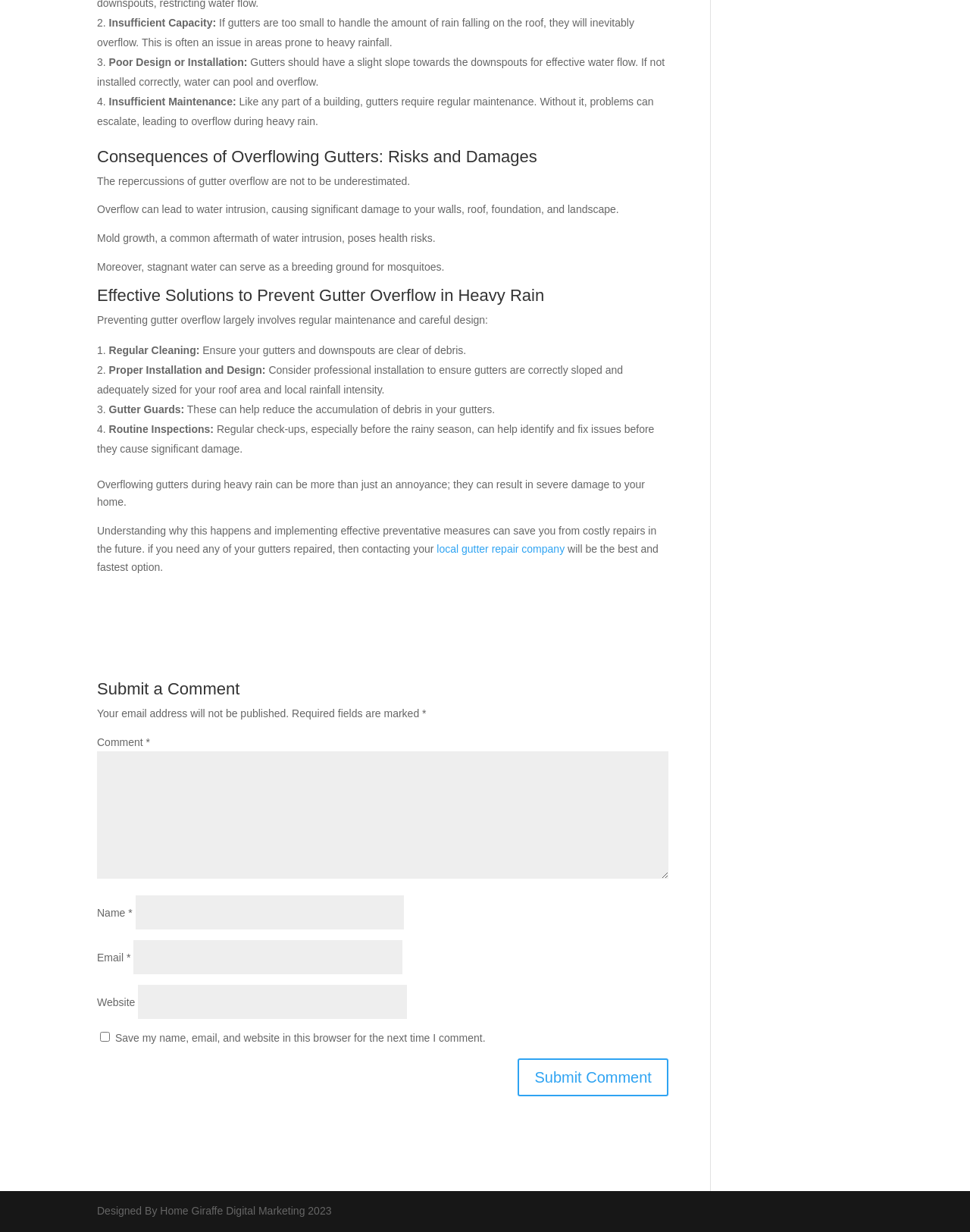Predict the bounding box of the UI element based on this description: "parent_node: Comment * name="comment"".

[0.1, 0.61, 0.689, 0.713]